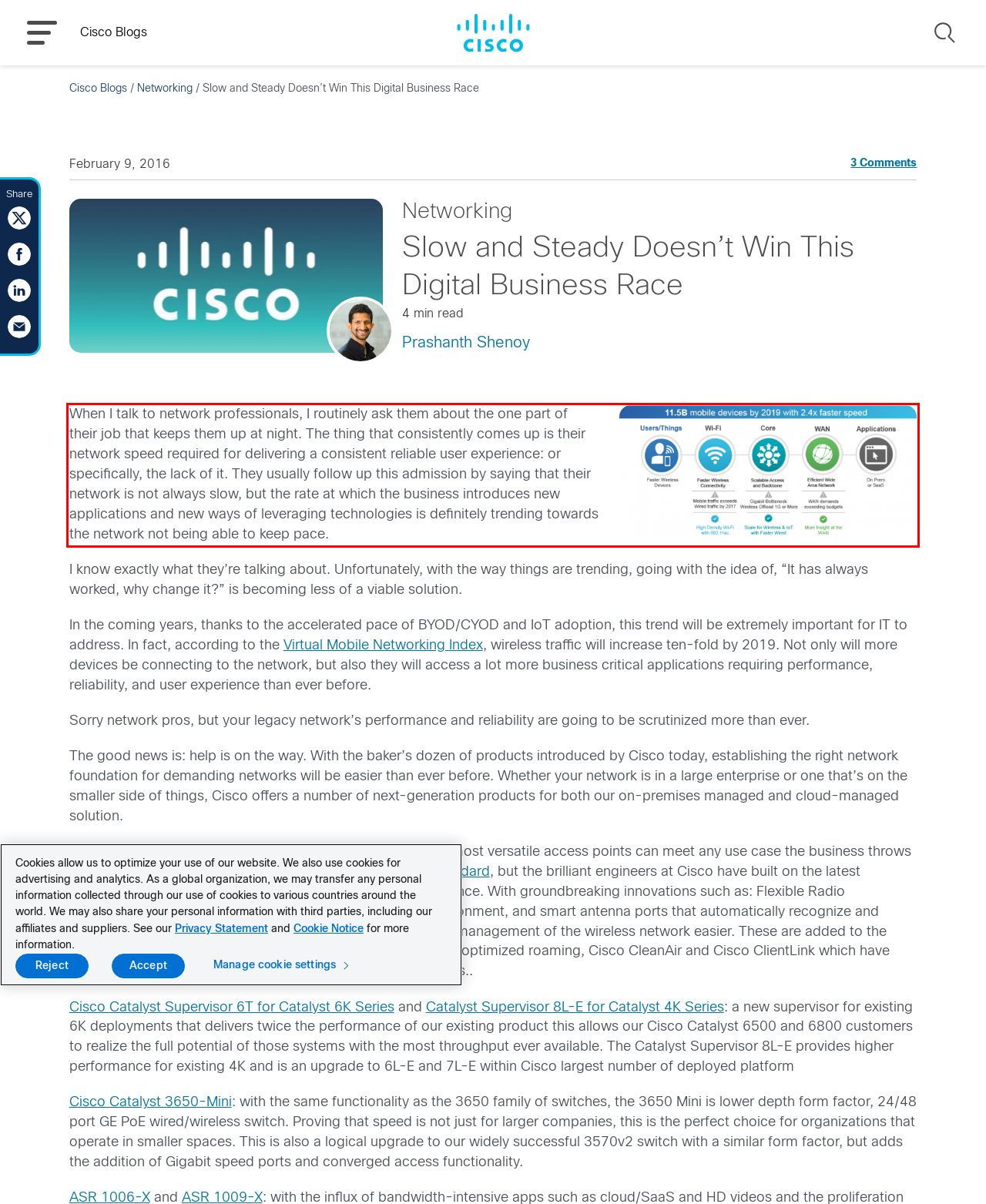With the given screenshot of a webpage, locate the red rectangle bounding box and extract the text content using OCR.

When I talk to network professionals, I routinely ask them about the one part of their job that keeps them up at night. The thing that consistently comes up is their network speed required for delivering a consistent reliable user experience: or specifically, the lack of it. They usually follow up this admission by saying that their network is not always slow, but the rate at which the business introduces new applications and new ways of leveraging technologies is definitely trending towards the network not being able to keep pace.